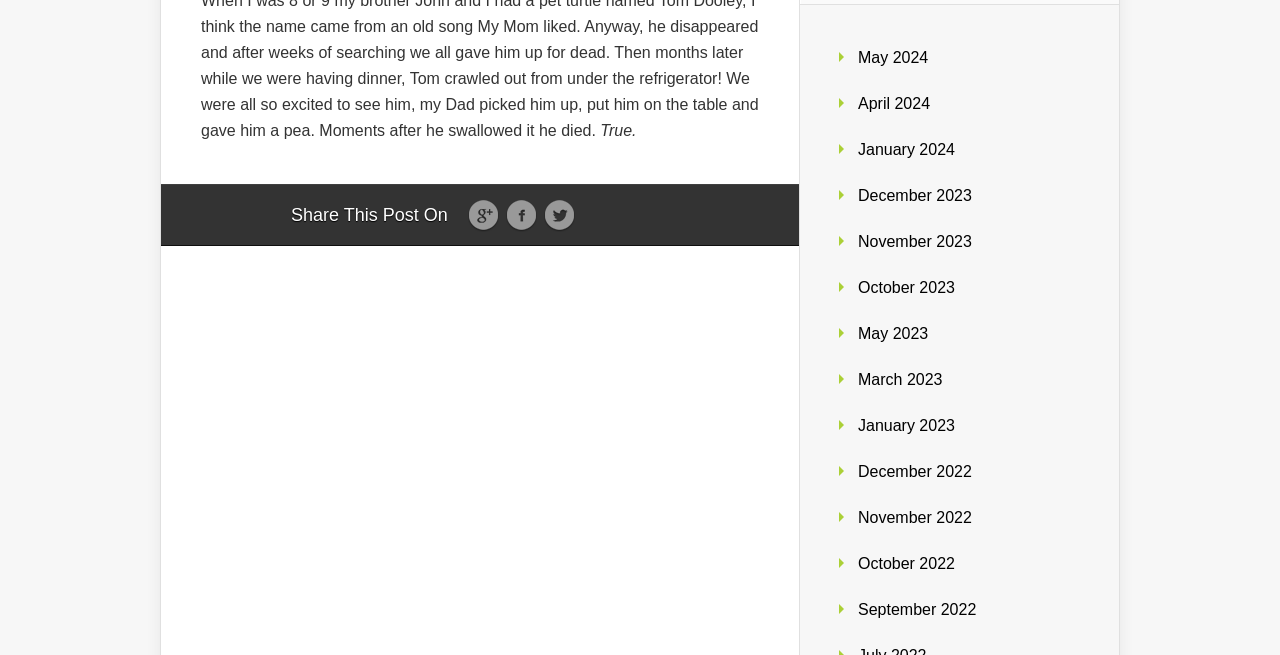Calculate the bounding box coordinates for the UI element based on the following description: "Related Links". Ensure the coordinates are four float numbers between 0 and 1, i.e., [left, top, right, bottom].

None